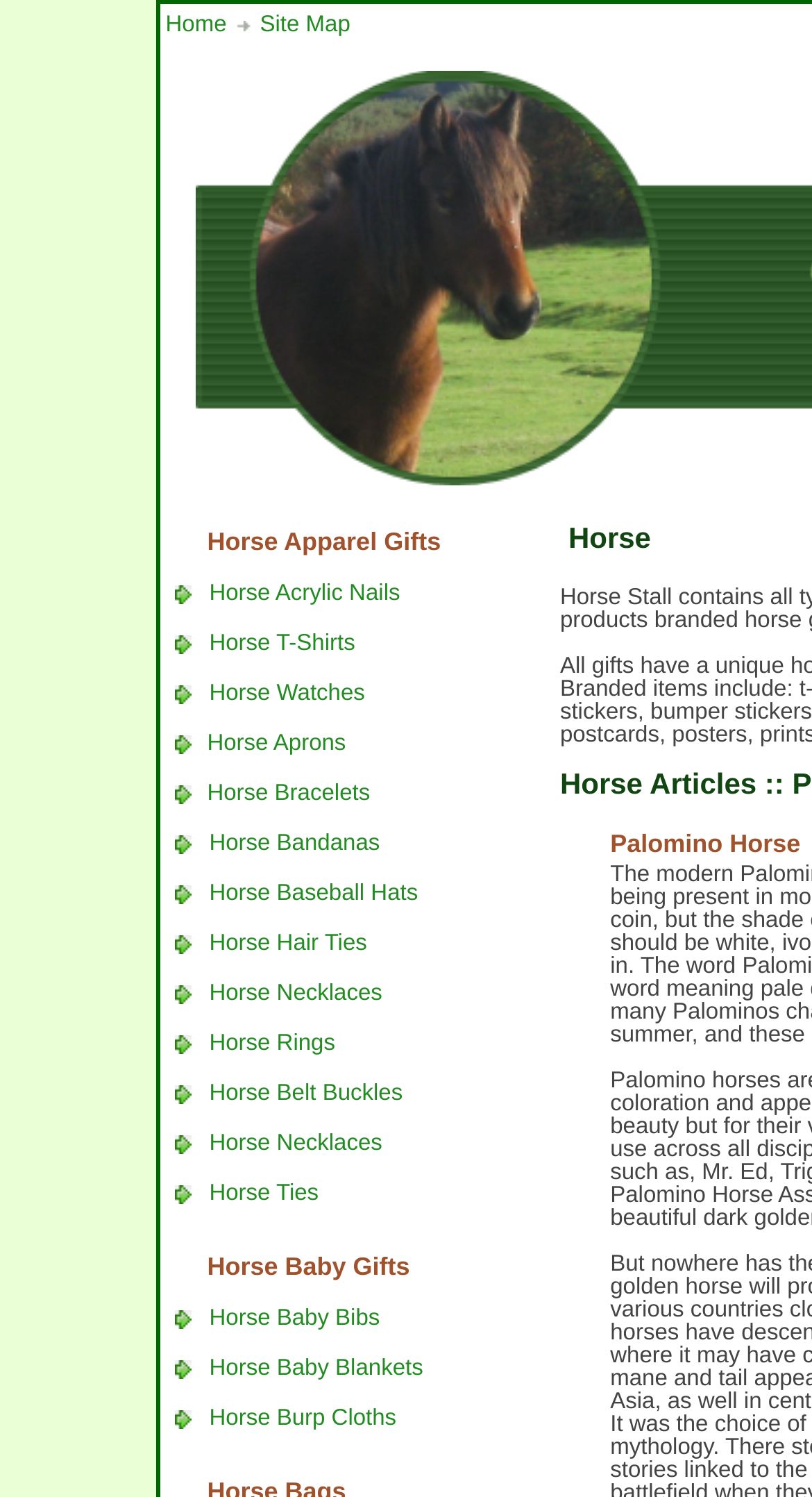Identify the bounding box coordinates of the section that should be clicked to achieve the task described: "Click on Home".

[0.204, 0.008, 0.279, 0.025]